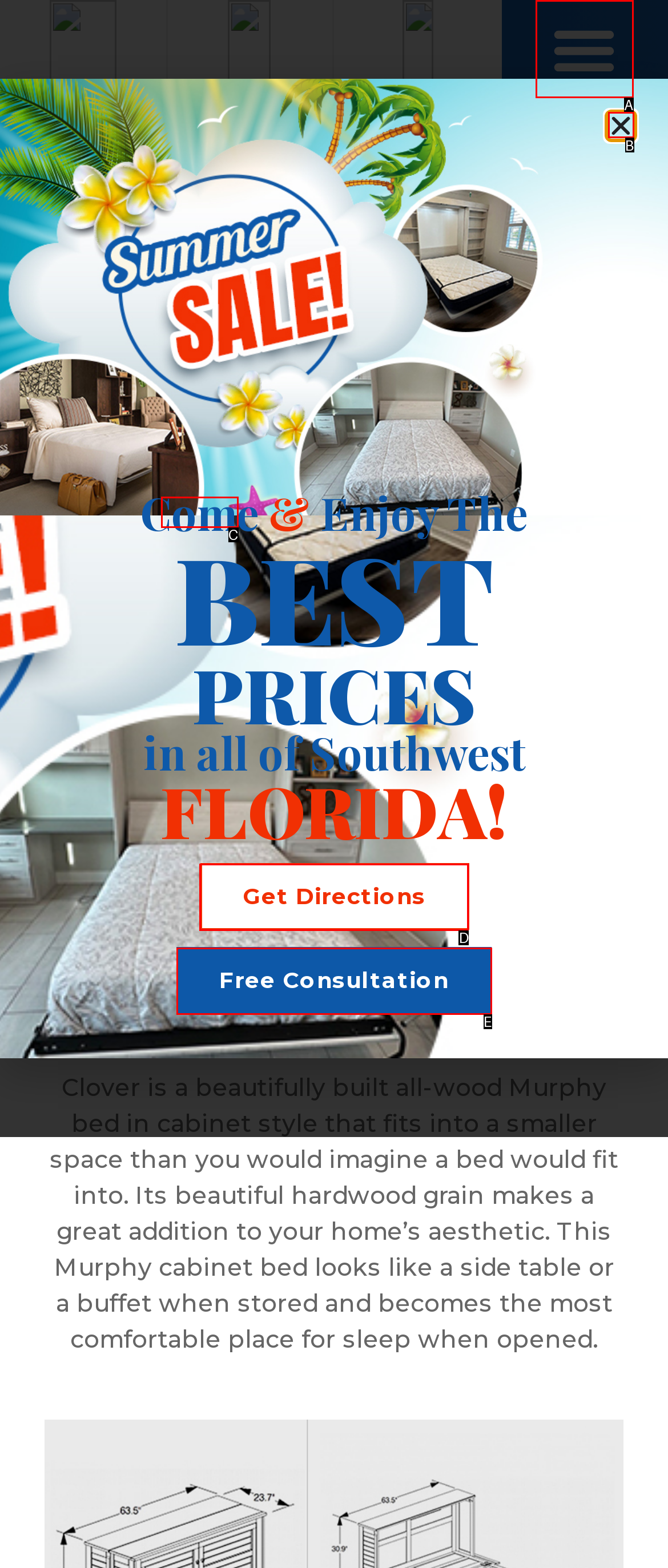Given the description: reflash, pick the option that matches best and answer with the corresponding letter directly.

None